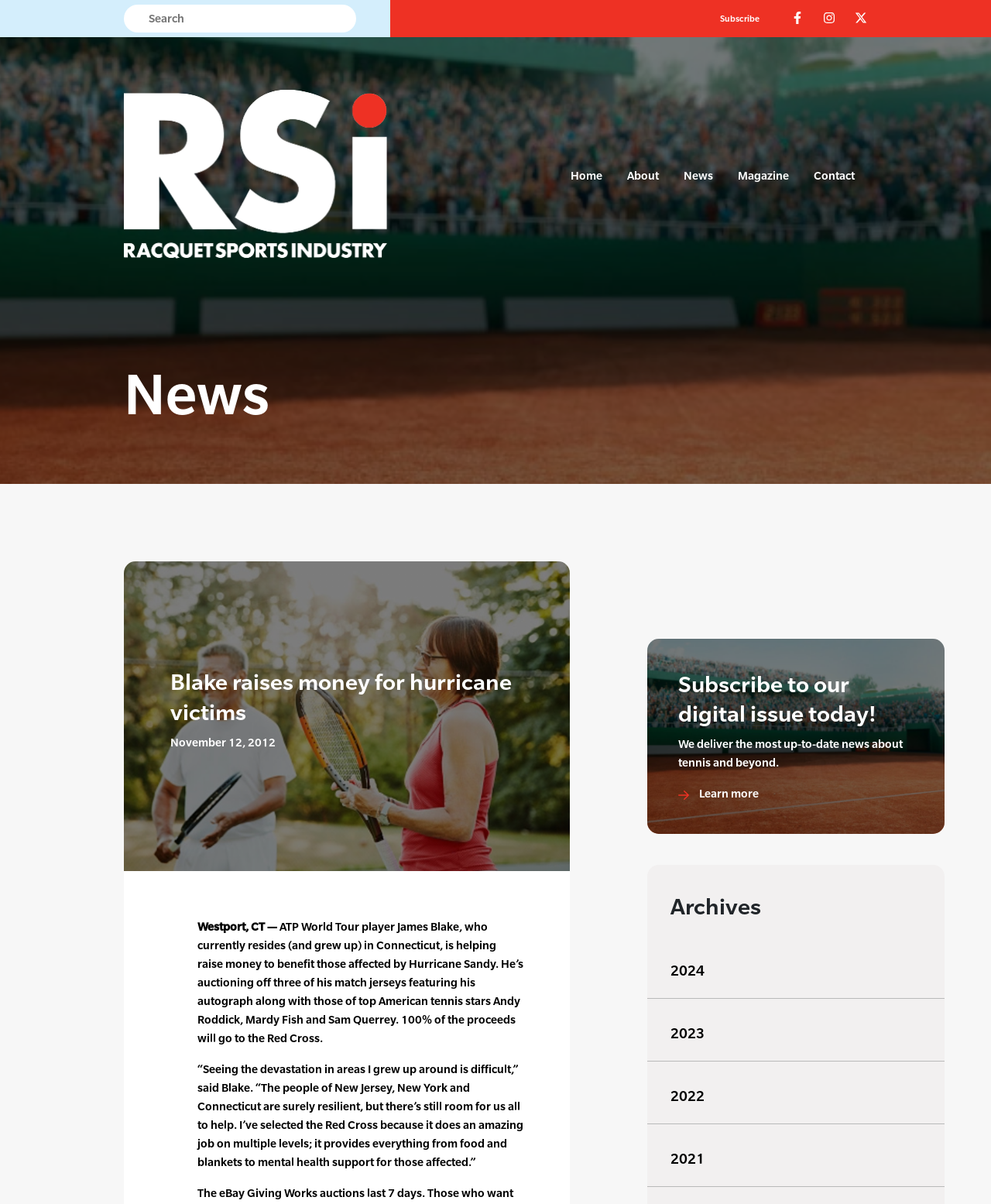Generate a thorough explanation of the webpage's elements.

The webpage is about James Blake, an ATP World Tour player, raising money for hurricane victims. At the top left, there is a search box with a label "Search". To the right of the search box, there are three links with accompanying icons. Below these links, there is a logo of "RSI" with an image. 

The main navigation menu is located at the top center, consisting of five links: "Home", "About", "News", "Magazine", and "Contact". 

The main content of the webpage is divided into two sections. The first section is a news article with a heading "Blake raises money for hurricane victims". Below the heading, there is a date "November 12, 2012". The article describes how James Blake is auctioning off his match jerseys to benefit those affected by Hurricane Sandy. 

The second section is located below the article, with a heading "Subscribe to our digital issue today!". This section promotes the digital issue of the magazine, with a brief description and a "Learn more" link accompanied by an icon. 

At the bottom right, there is an "Archives" section with links to past years, from 2021 to 2024.